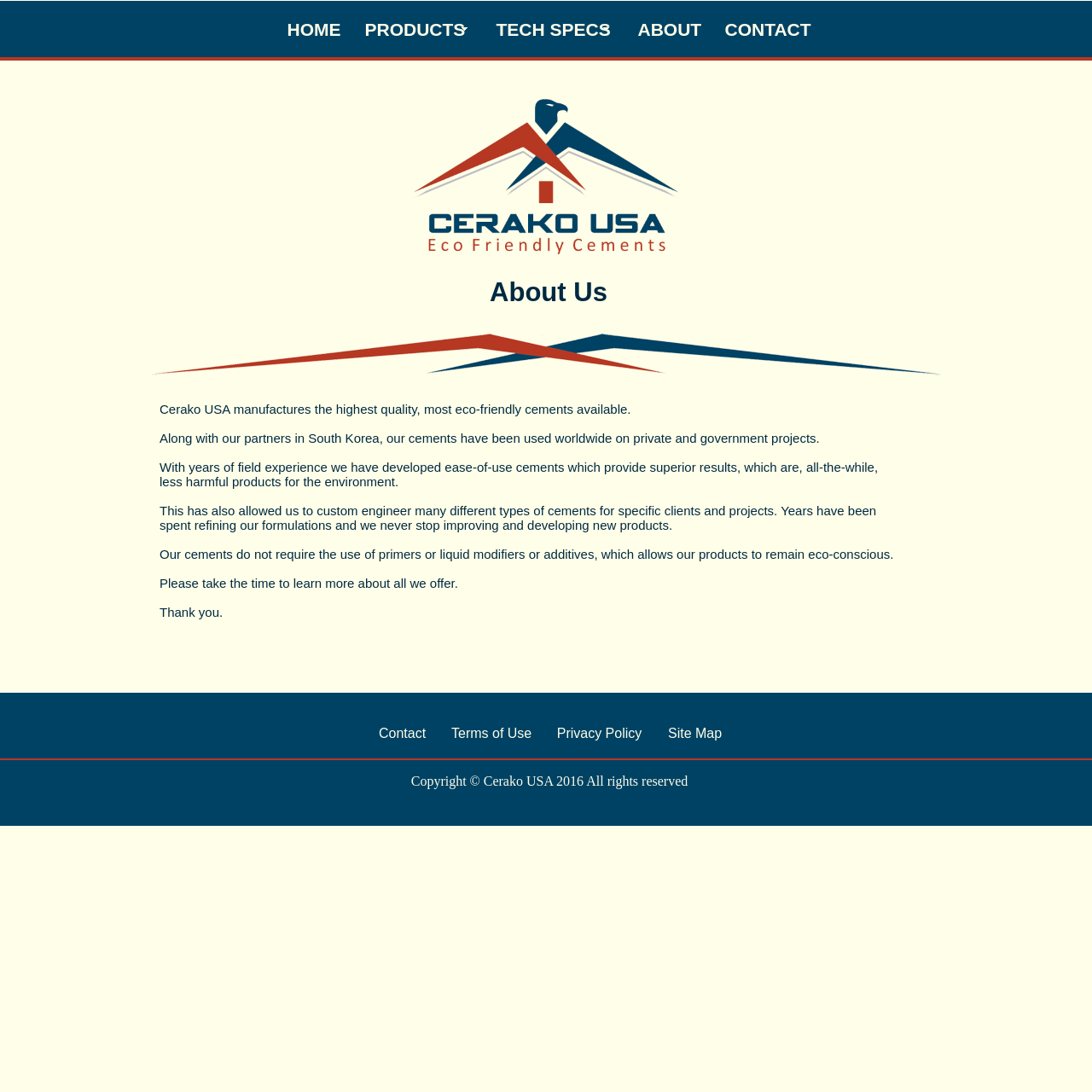Please identify the bounding box coordinates of the element I need to click to follow this instruction: "Contact Cerako USA".

[0.652, 0.008, 0.749, 0.045]